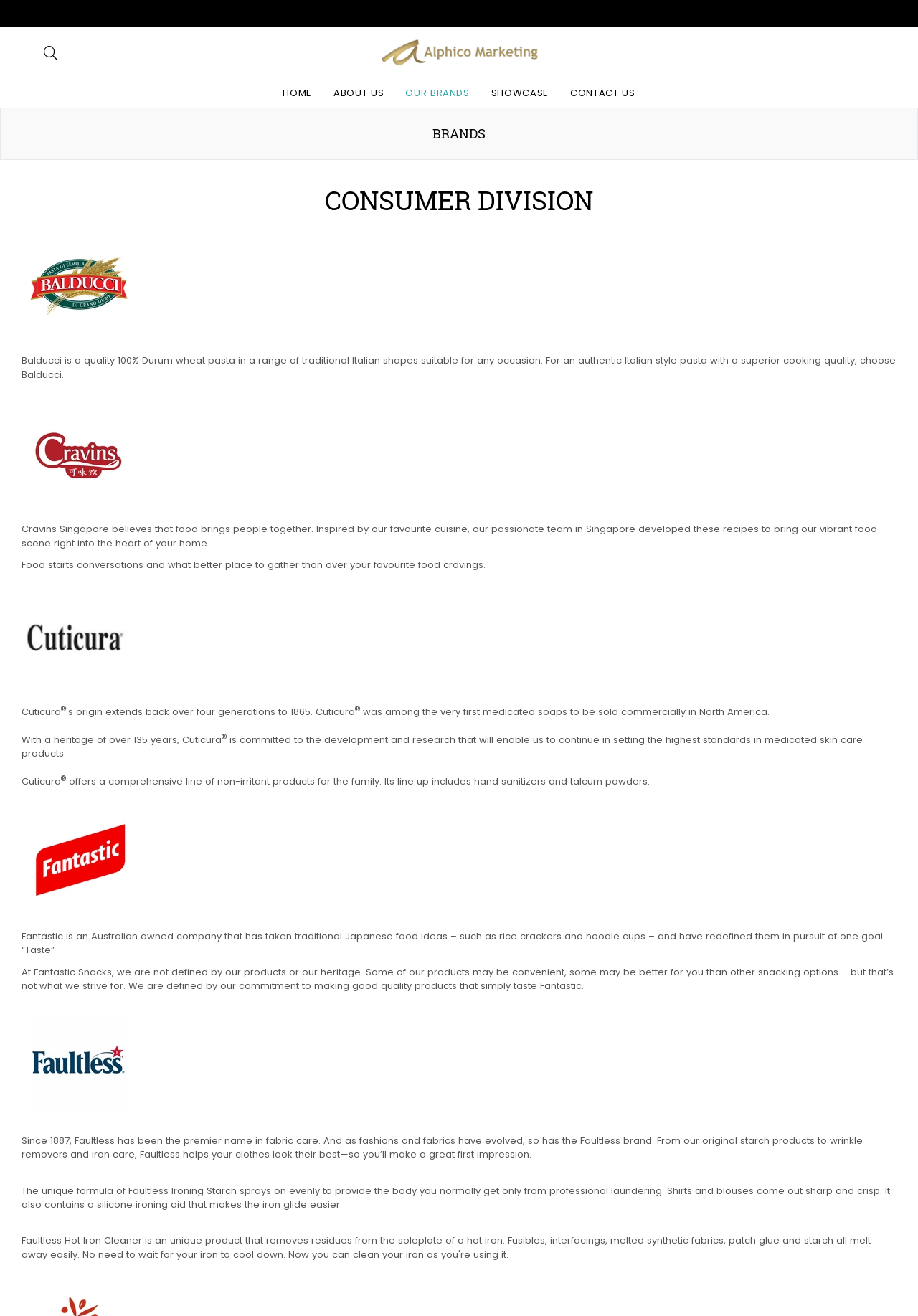Elaborate on the webpage's design and content in a detailed caption.

This webpage is about the brands of a company called Alphico. At the top, there is a search button and the company's logo, which is an image with the text "Alphico". Below the logo, there are six links: "HOME", "ABOUT US", "OUR BRANDS", "SHOWCASE", and "CONTACT US". 

The main content of the page is divided into two sections. The first section has a heading "BRANDS" and the second section has a heading "CONSUMER DIVISION". 

In the "BRANDS" section, there are five brands showcased, each with an image and a brief description. The brands are Balducci, Cravins, Cuticura, Fantastic, and Faultless. 

Balducci is described as a quality 100% Durum wheat pasta in a range of traditional Italian shapes. Cravins is a Singapore-based company that develops recipes inspired by favorite cuisine. Cuticura is a medicated soap brand with a heritage of over 135 years, committed to developing high-standard medicated skin care products. Fantastic is an Australian-owned company that redefines traditional Japanese food ideas, focusing on good quality products that taste great. Faultless is a premier name in fabric care, providing products to help clothes look their best.

Each brand's description is placed below its corresponding image, and the images are aligned to the left side of the page.